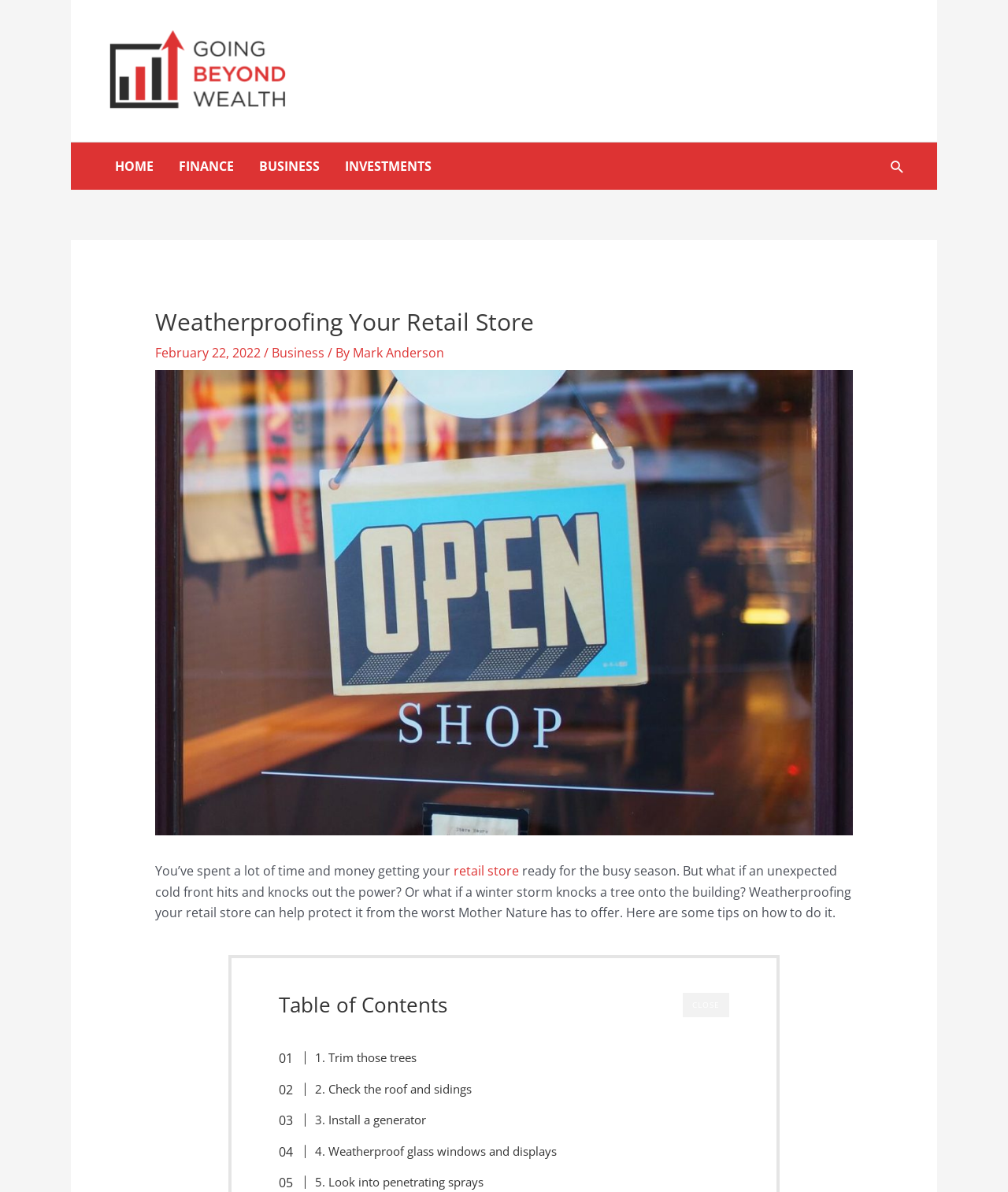Give a short answer to this question using one word or a phrase:
How many links are in the table of contents?

5